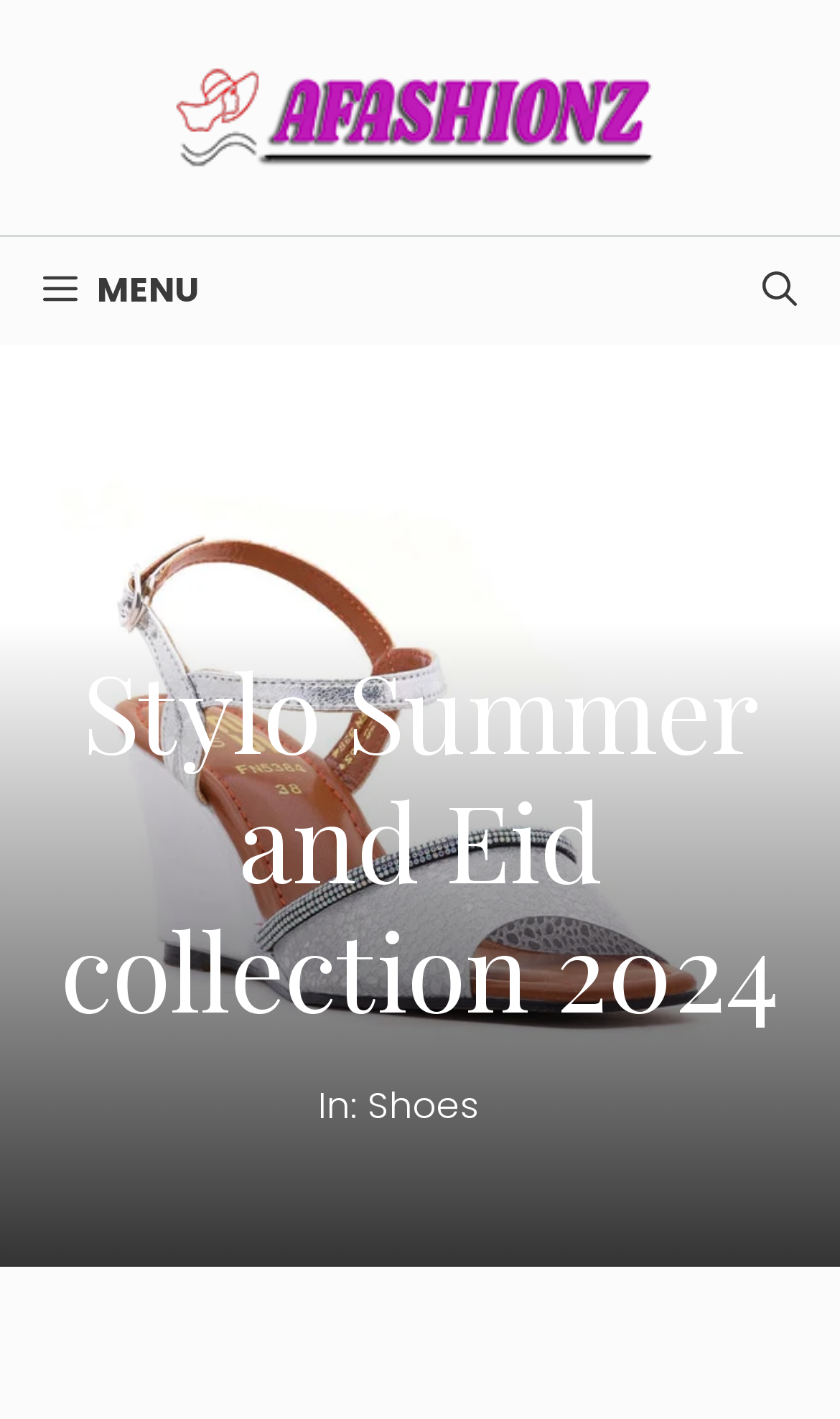From the image, can you give a detailed response to the question below:
What is the category of products on this webpage?

I inferred this answer by looking at the static text 'In: Shoes' which suggests that the products on this webpage belong to the shoes category.